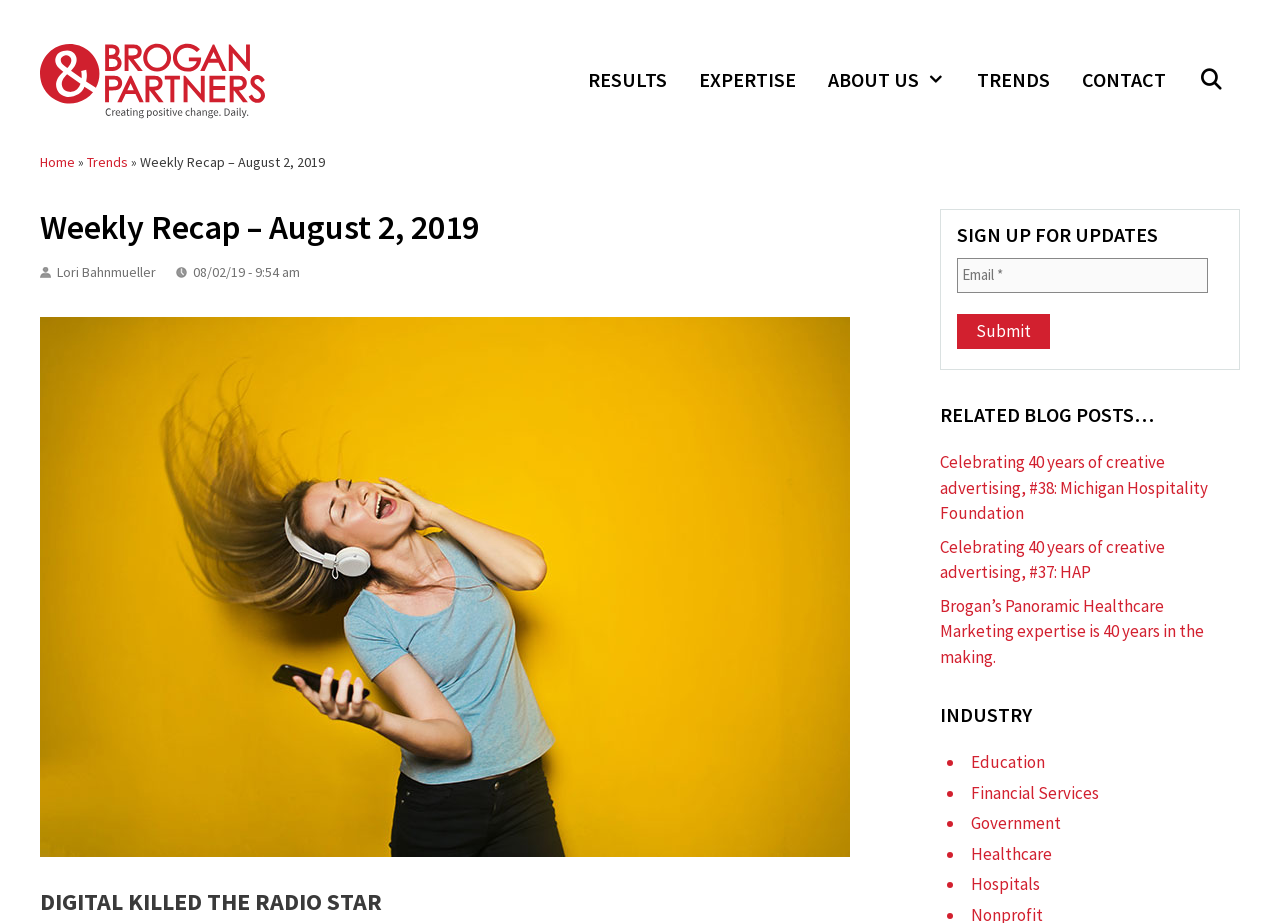Please find the bounding box coordinates of the section that needs to be clicked to achieve this instruction: "Click the 'TRENDS' link".

[0.751, 0.054, 0.833, 0.119]